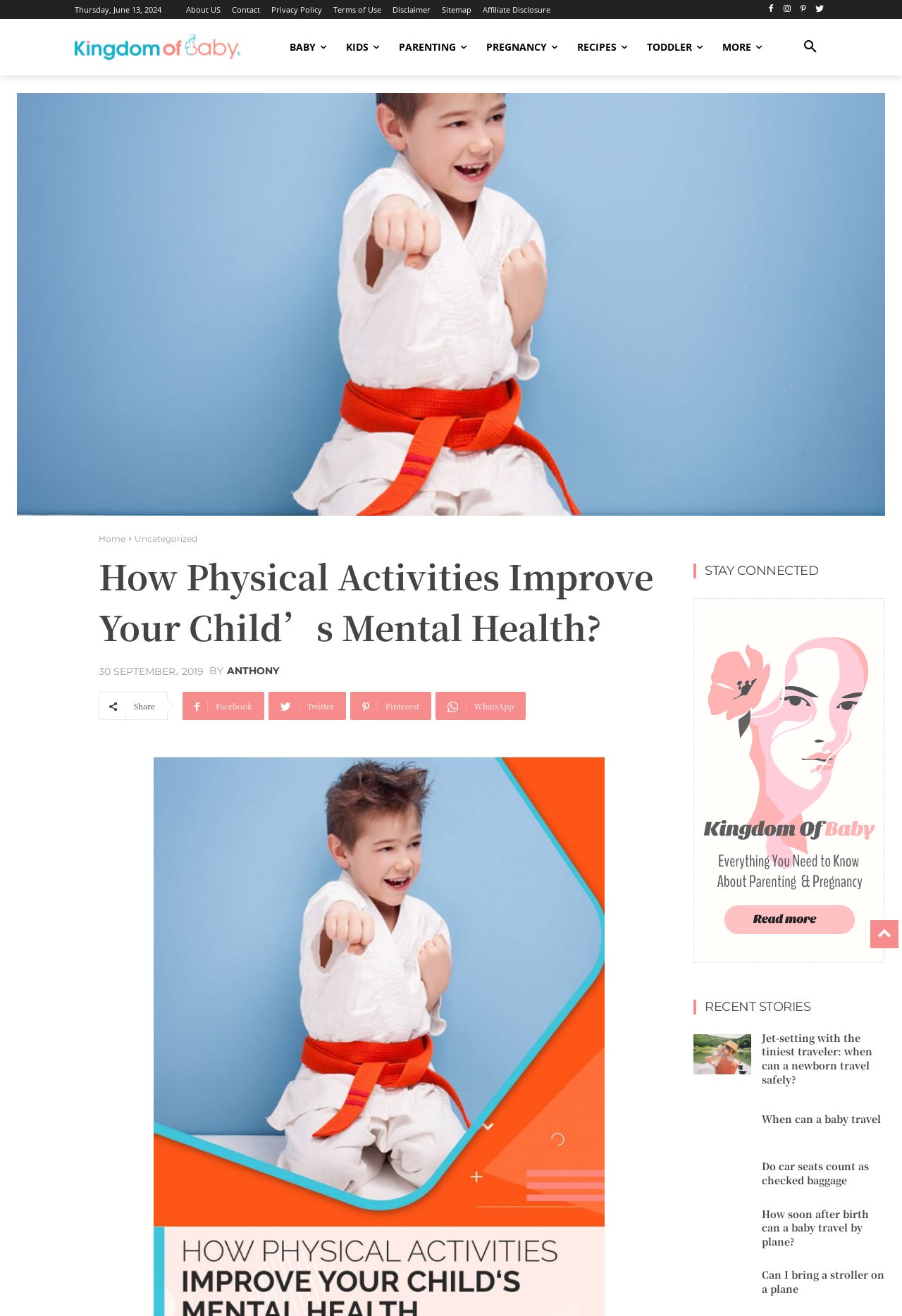How many recent stories are listed?
Please provide a full and detailed response to the question.

I found the number of recent stories listed by counting the link elements below the 'RECENT STORIES' heading. There are 5 link elements, each containing a recent story, so the answer is 5.